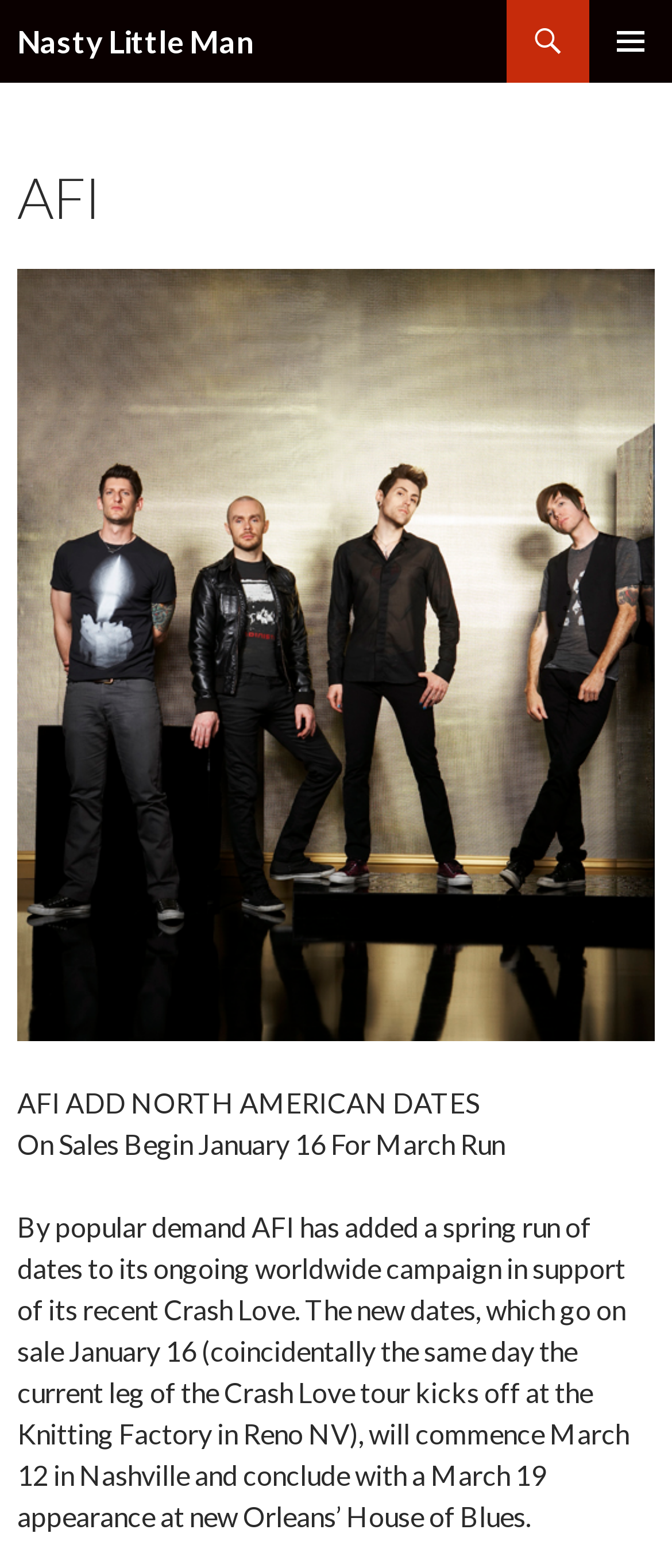What is the title or heading displayed on the webpage?

Nasty Little Man